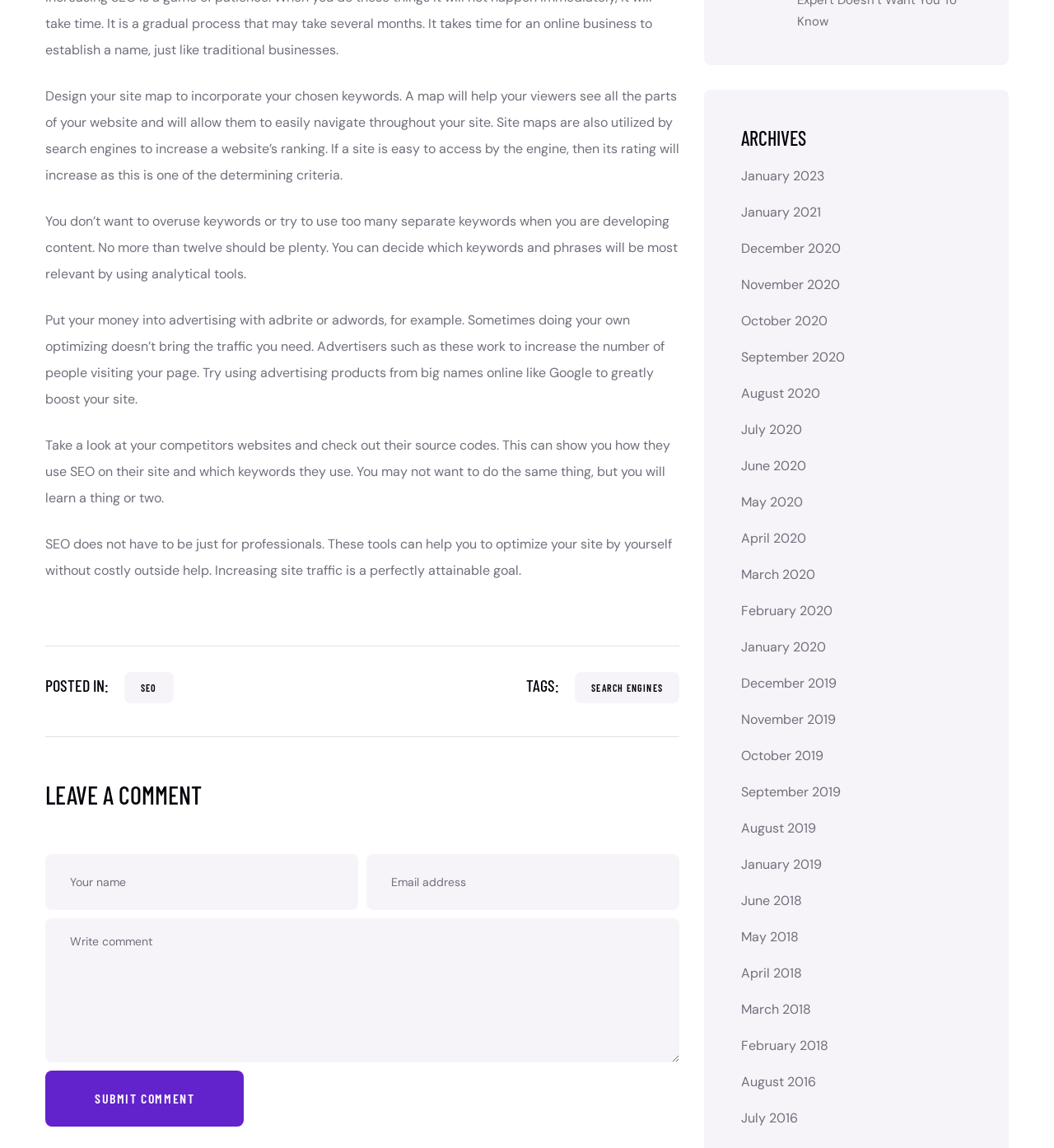Please give a succinct answer to the question in one word or phrase:
What is the purpose of a site map?

To help viewers navigate the website